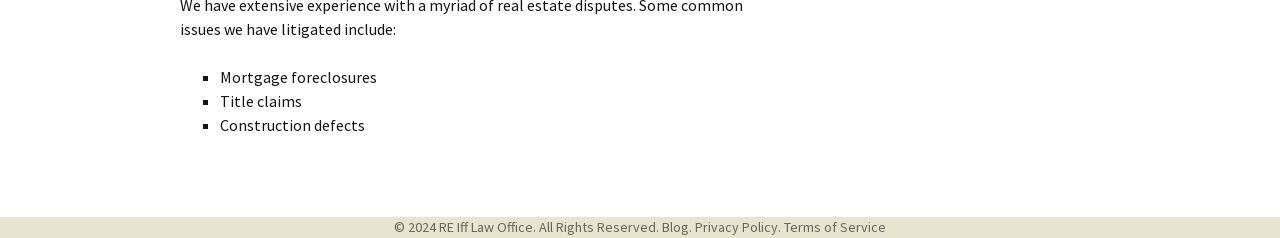What are the three services offered?
Give a one-word or short phrase answer based on the image.

Mortgage foreclosures, Title claims, Construction defects